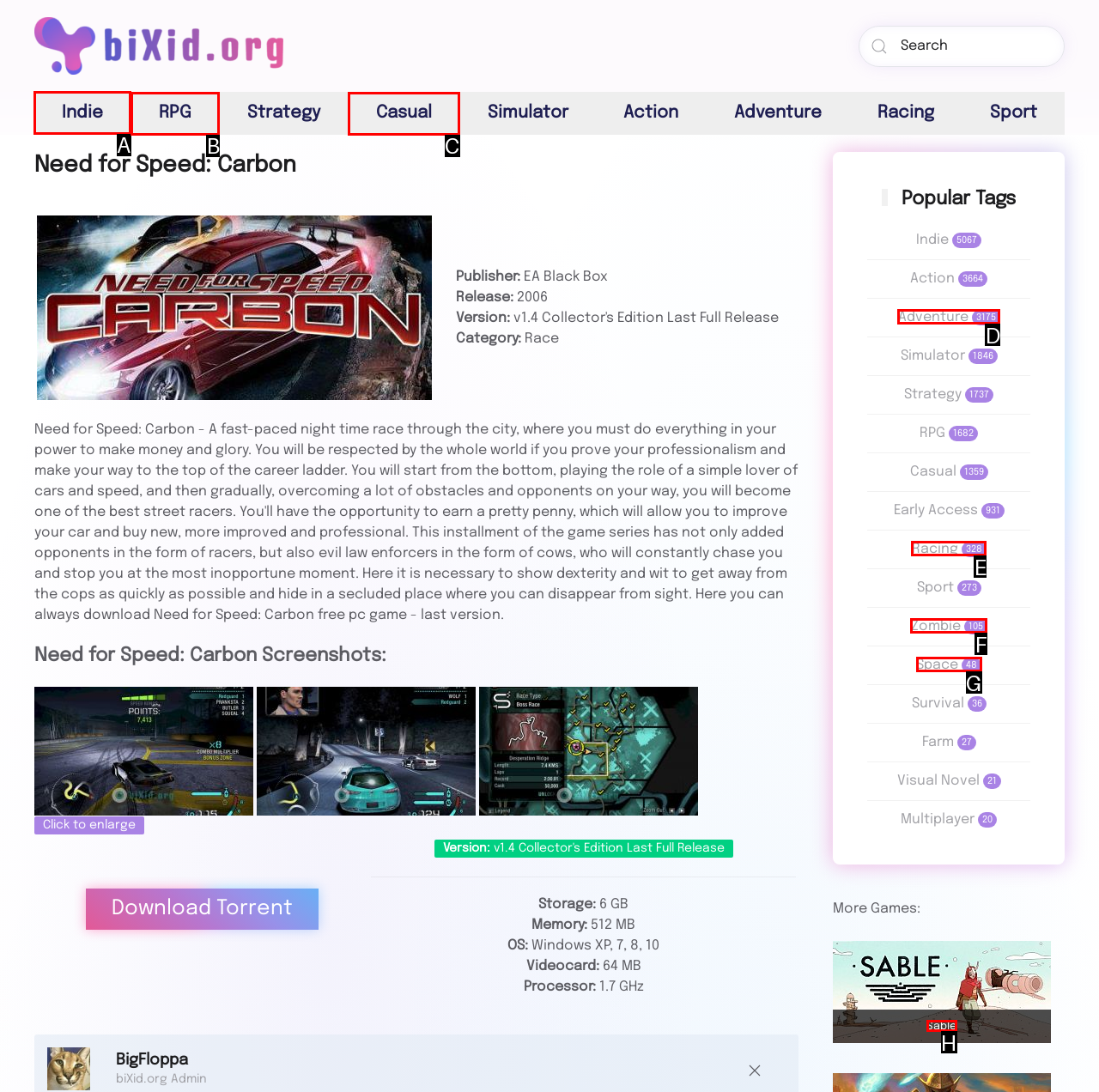To achieve the task: Browse Indie games, indicate the letter of the correct choice from the provided options.

A